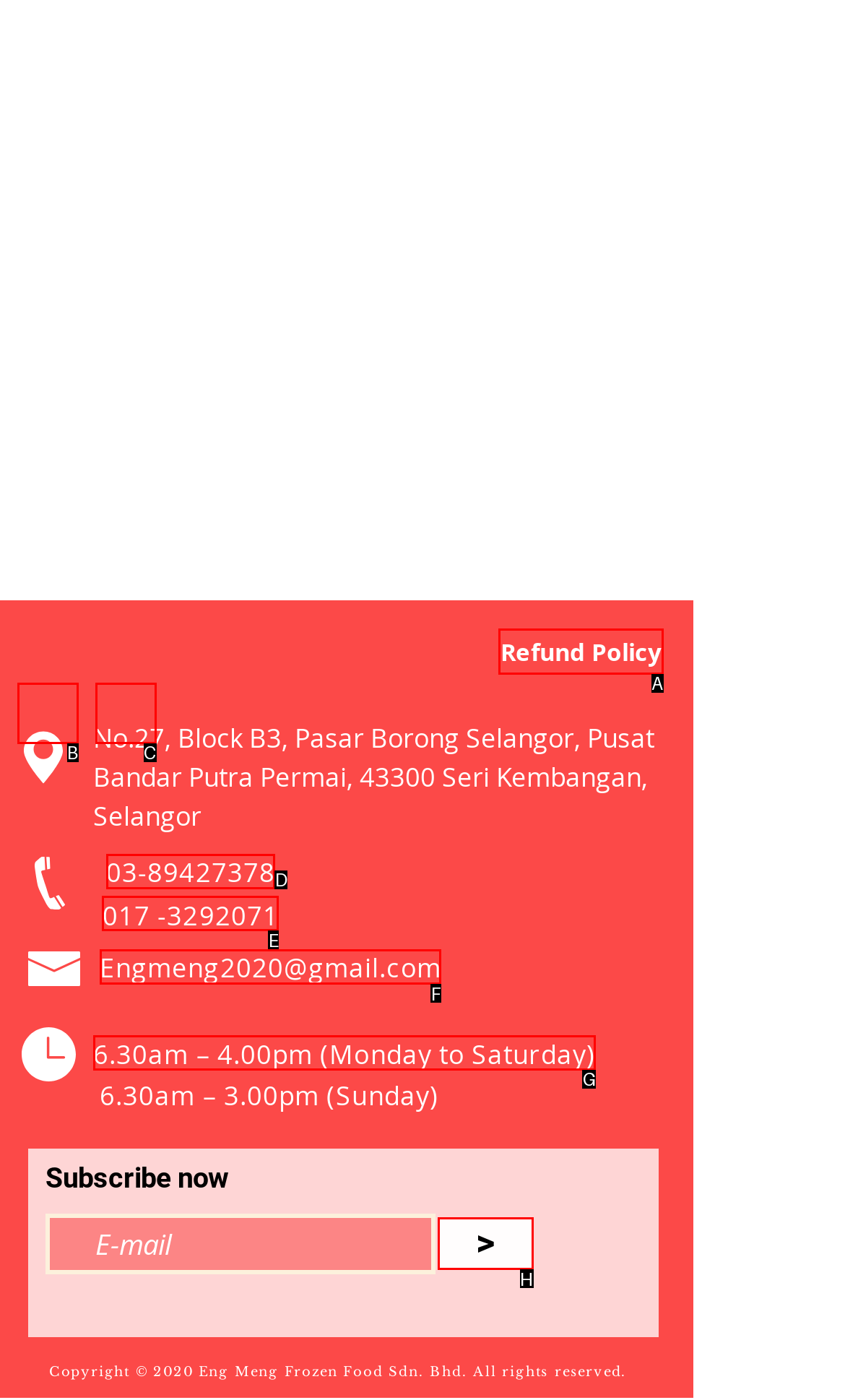Match the following description to a UI element: 03-89427378
Provide the letter of the matching option directly.

D